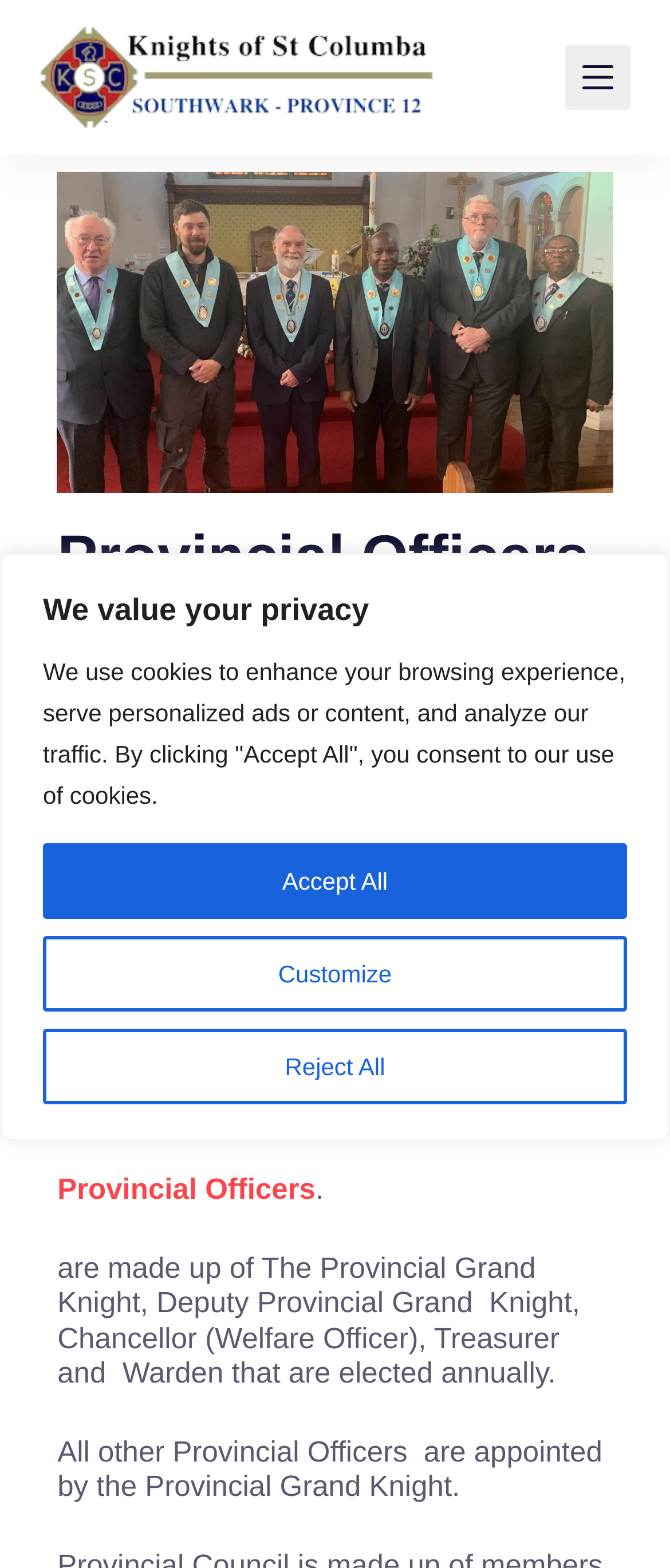Pinpoint the bounding box coordinates of the clickable area necessary to execute the following instruction: "Click the Menu button". The coordinates should be given as four float numbers between 0 and 1, namely [left, top, right, bottom].

[0.843, 0.028, 0.94, 0.07]